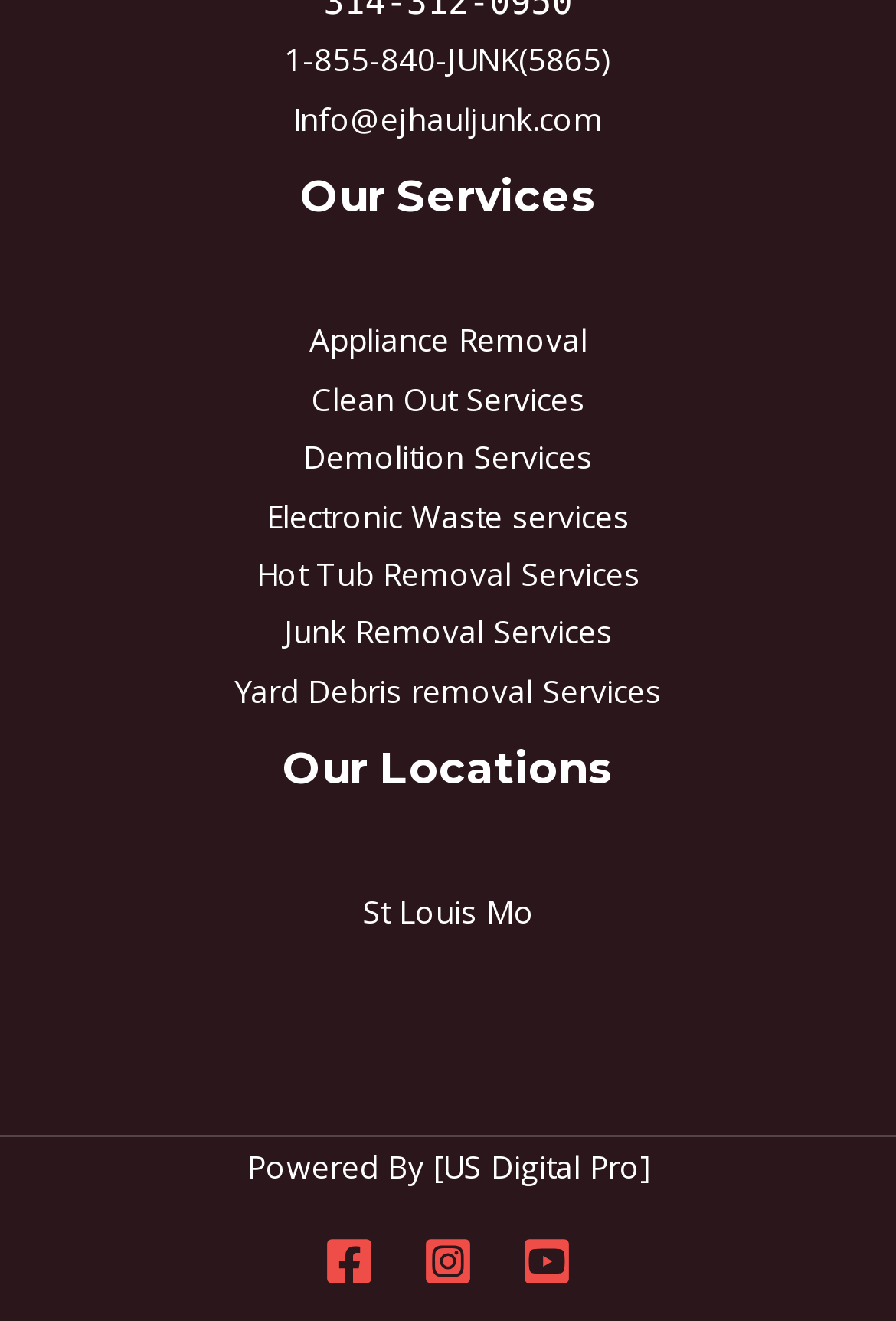Please pinpoint the bounding box coordinates for the region I should click to adhere to this instruction: "Get in touch via email".

[0.327, 0.072, 0.673, 0.105]